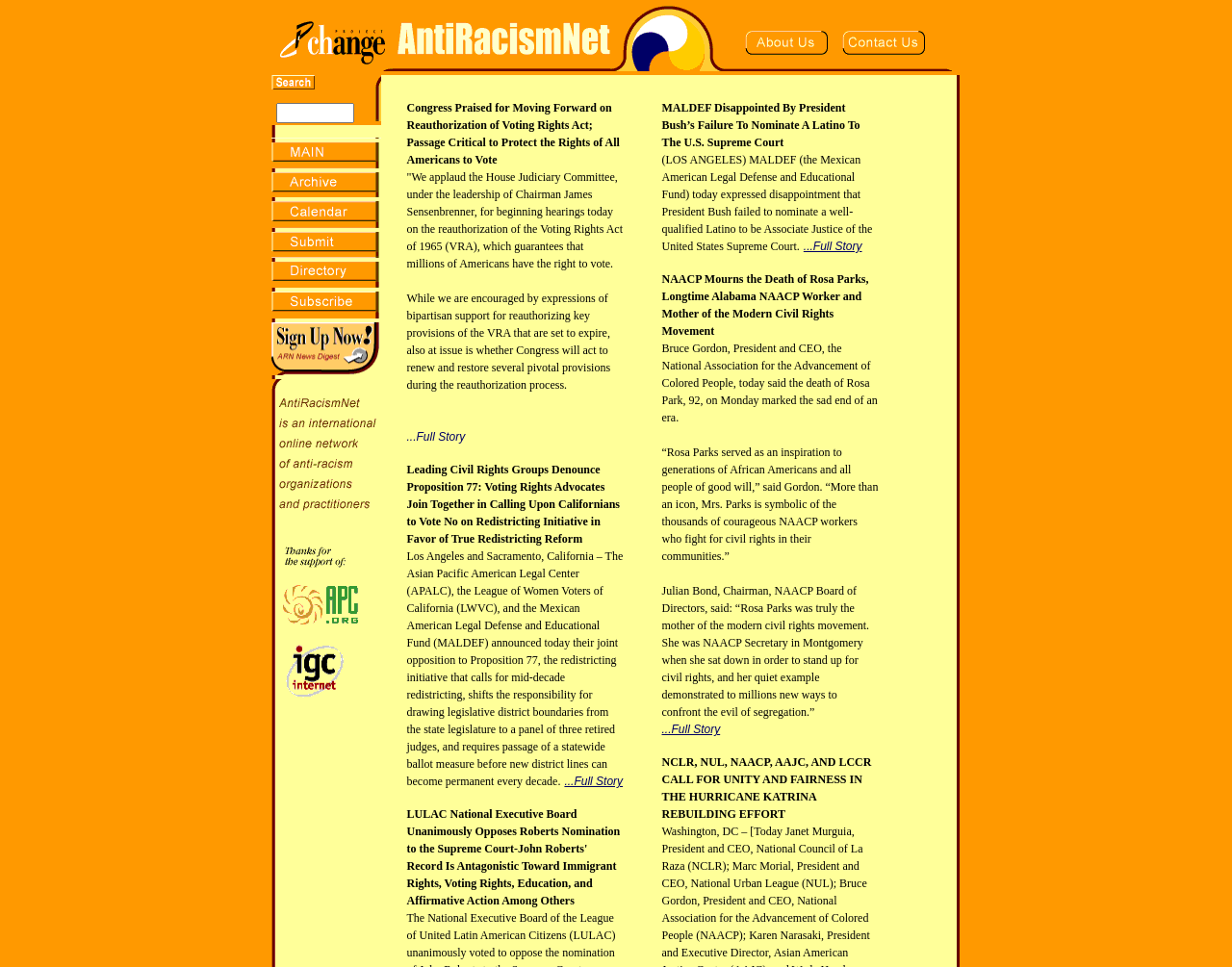How many links are in the first table row?
Answer with a single word or phrase, using the screenshot for reference.

4